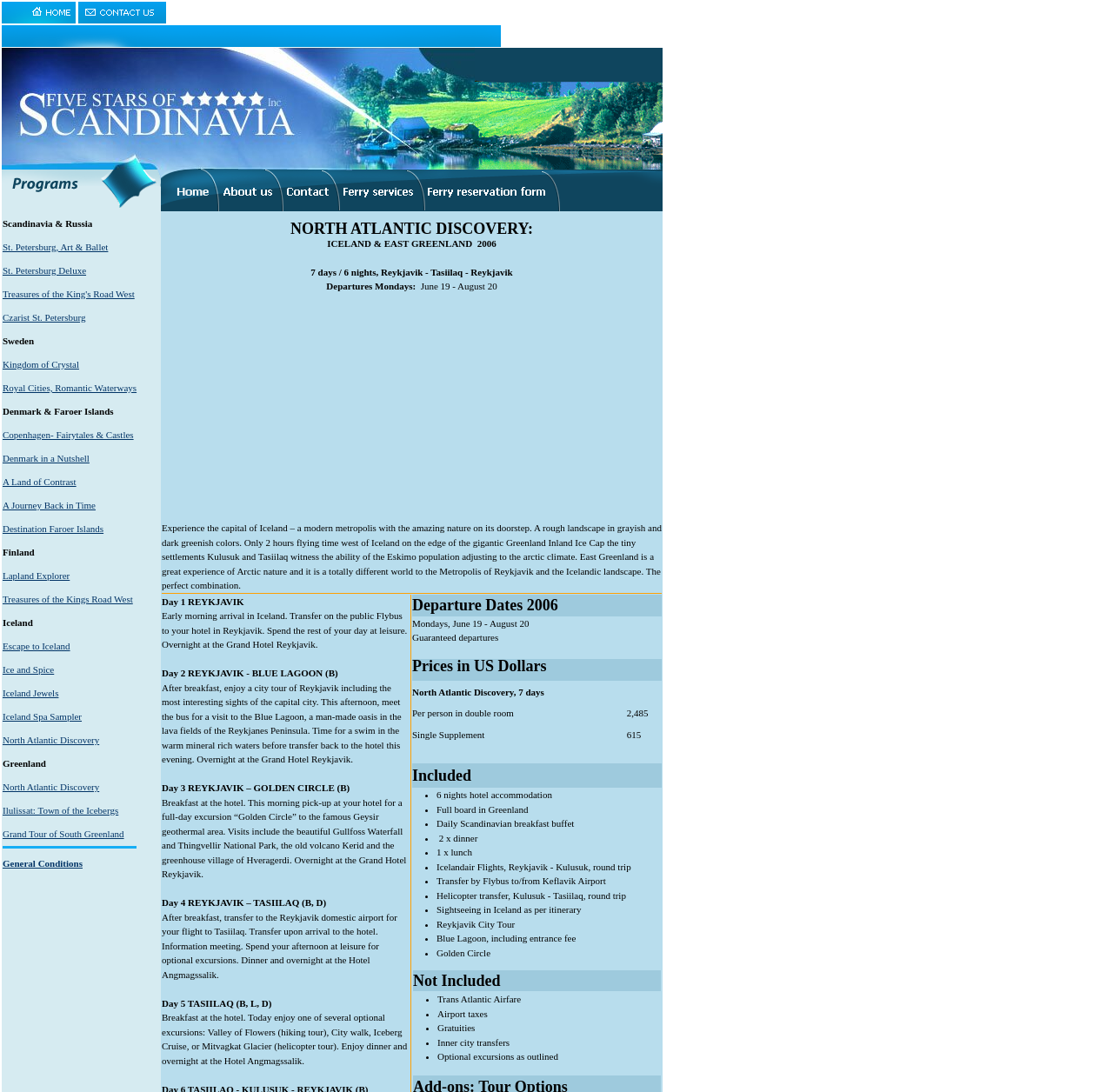Provide the bounding box coordinates in the format (top-left x, top-left y, bottom-right x, bottom-right y). All values are floating point numbers between 0 and 1. Determine the bounding box coordinate of the UI element described as: Lapland Explorer

[0.002, 0.522, 0.063, 0.532]